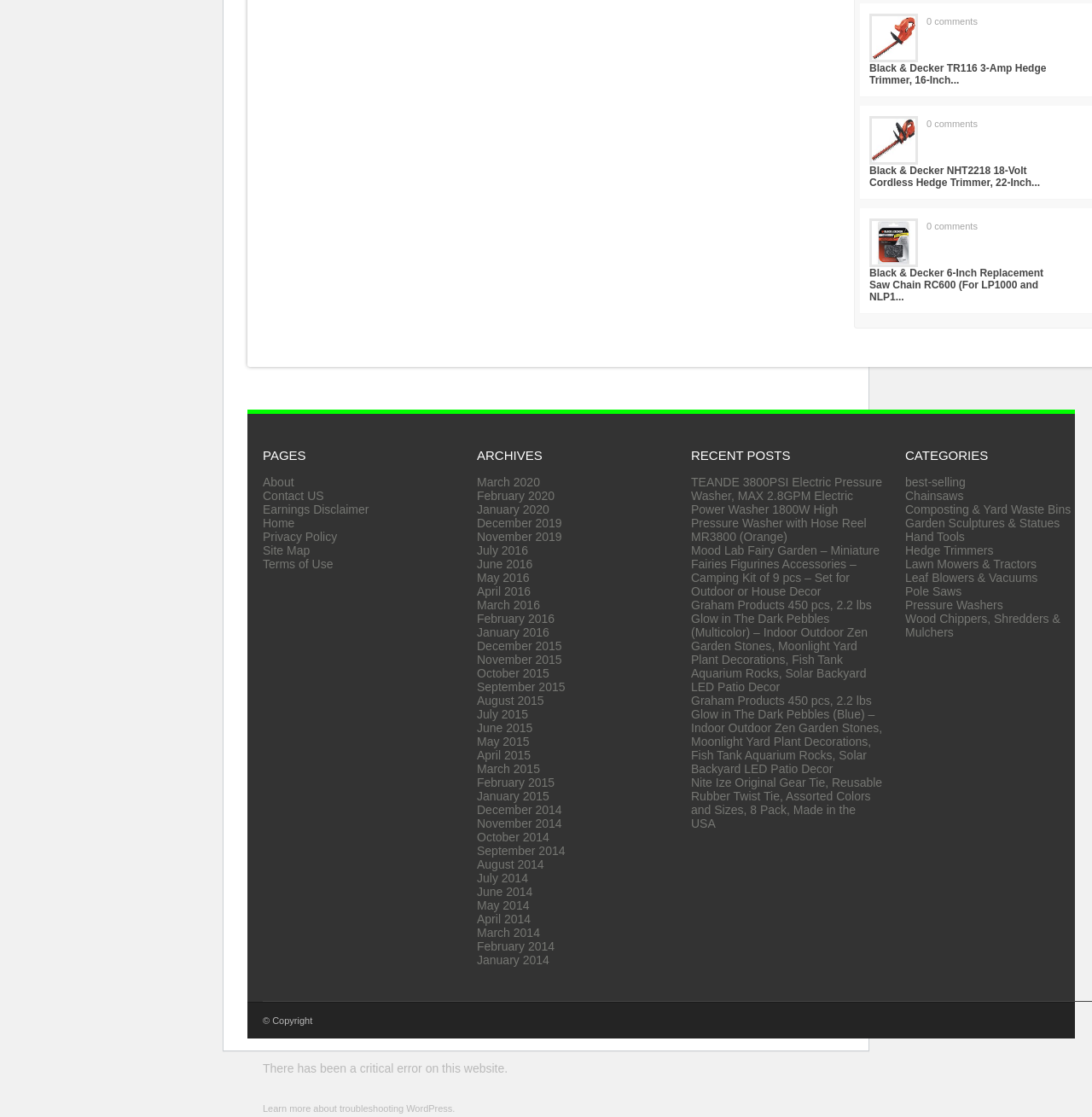Determine the bounding box coordinates of the clickable element necessary to fulfill the instruction: "View the 'Black & Decker TR116 3-Amp Hedge Trimmer, 16-Inch...' product". Provide the coordinates as four float numbers within the 0 to 1 range, i.e., [left, top, right, bottom].

[0.796, 0.056, 0.958, 0.077]